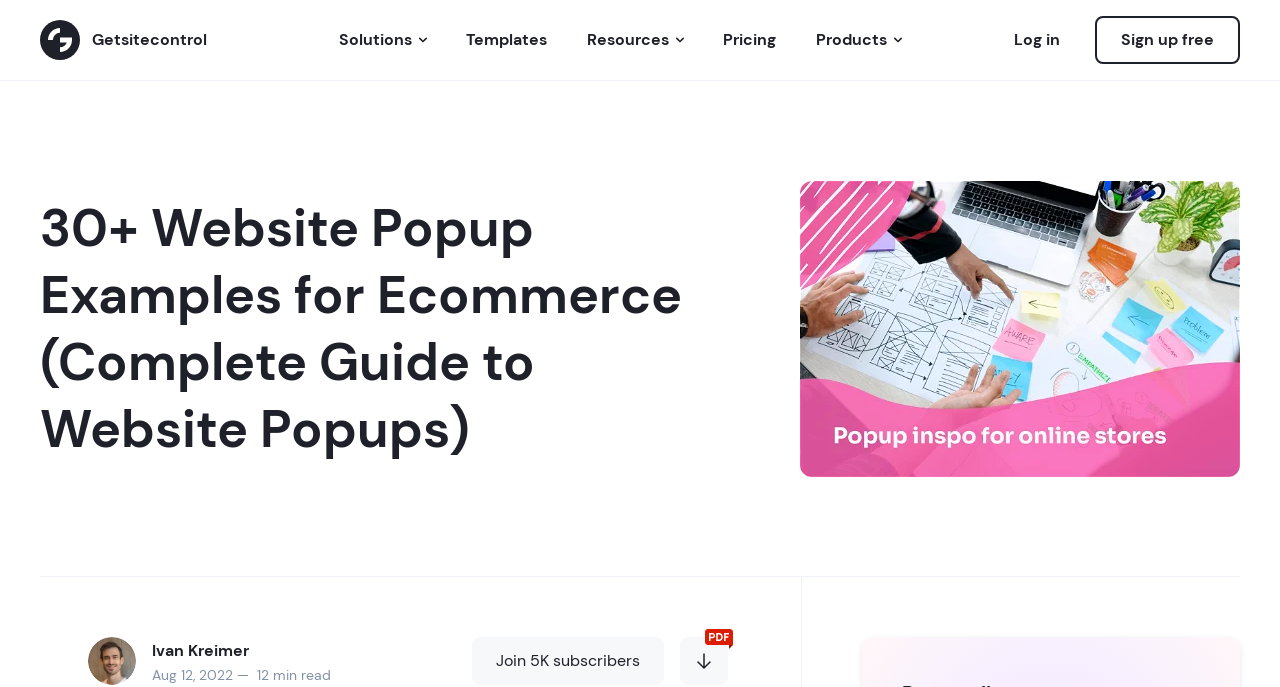Determine the bounding box coordinates of the section I need to click to execute the following instruction: "Sign up for free". Provide the coordinates as four float numbers between 0 and 1, i.e., [left, top, right, bottom].

[0.855, 0.023, 0.969, 0.093]